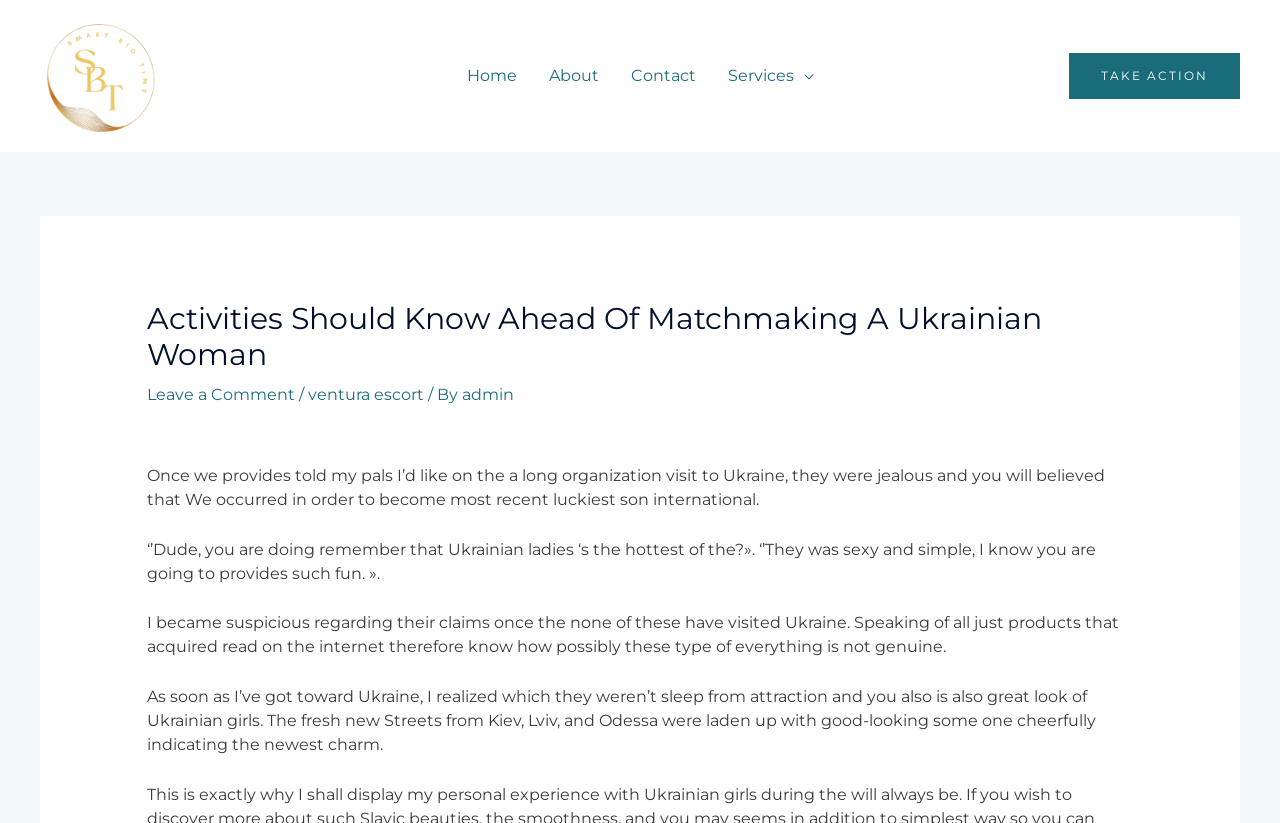What is the topic of the article?
Using the visual information, reply with a single word or short phrase.

Matchmaking a Ukrainian woman